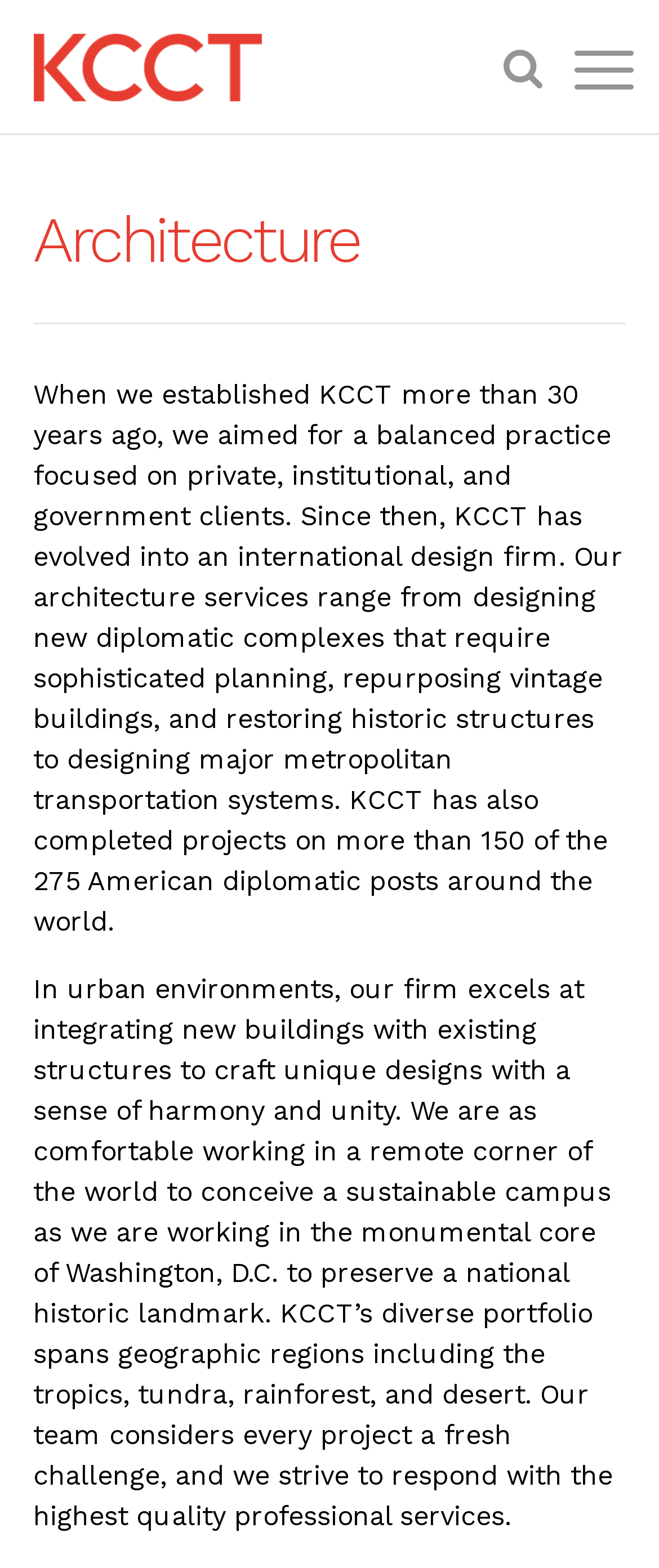Provide a thorough description of the webpage you see.

The webpage is about KCCT Design Services, an international design and architectural firm that offers services to private, institutional, and government clients. 

At the top of the page, there is a header section that spans the entire width of the page. Within this section, there are three links: one on the left side with an image, one in the center with a search icon, and one on the right side labeled "Menu". The "Menu" link has a dropdown menu with five menu items: "Expertise", "Projects", "News", "About", and "Contact". Each of these menu items has a small right-facing chevron icon.

Below the header section, there is a heading that reads "Architecture". Underneath this heading, there are two blocks of text that describe the firm's architecture services and its approach to designing buildings in various environments. The text is divided into two paragraphs, with the first paragraph describing the firm's experience in designing diplomatic complexes, repurposing vintage buildings, and restoring historic structures. The second paragraph explains the firm's ability to integrate new buildings with existing structures and its experience working in diverse geographic regions.